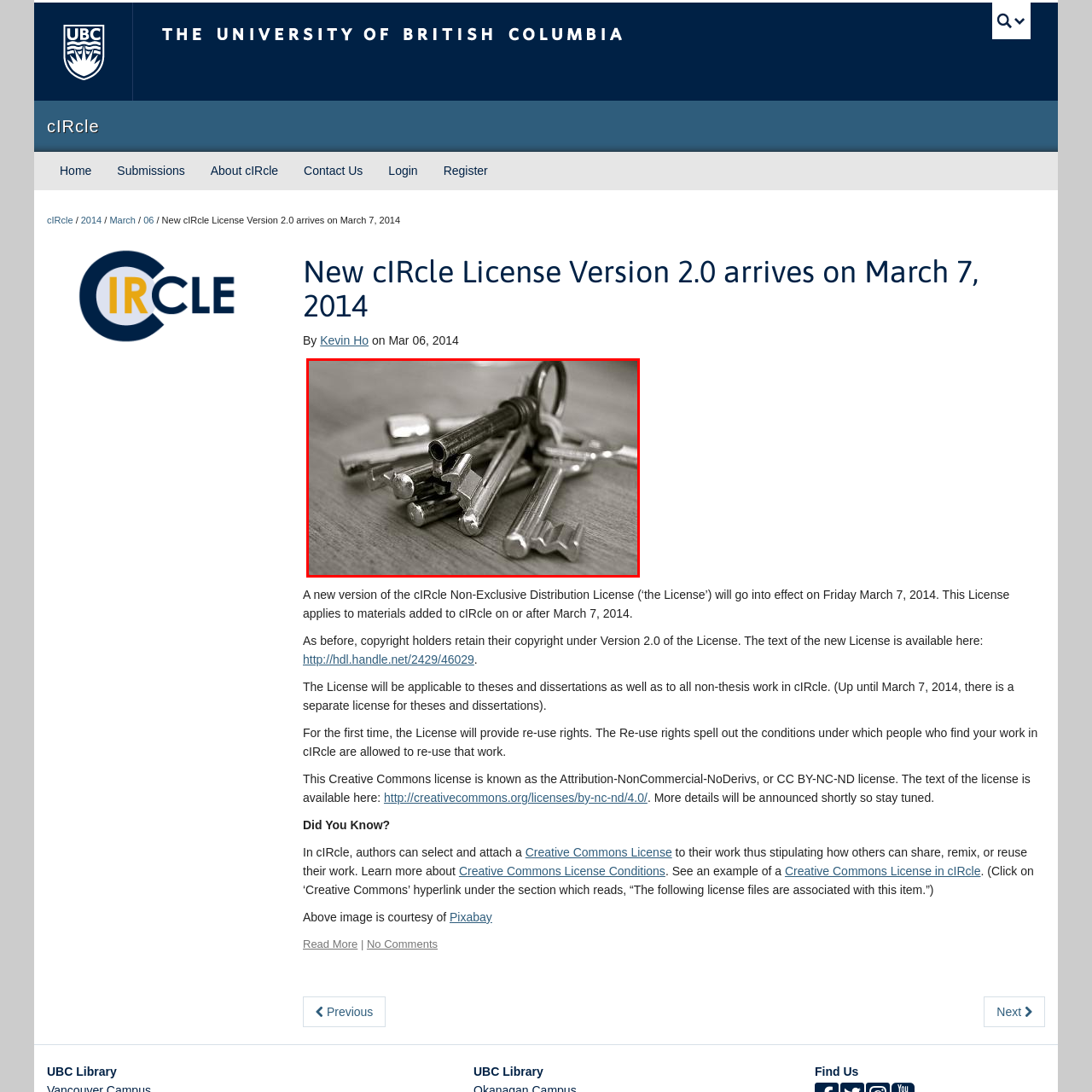Explain in detail what is happening in the image that is surrounded by the red box.

The image depicts a close-up view of a collection of various metallic keys arranged haphazardly on a wooden surface. The keys, exhibiting different shapes and sizes, are shown in a monochrome palette, emphasizing their textures and the details in their designs. One key stands out slightly taller than the rest, with a circular hole for attaching to a keyring. This visual arrangement symbolizes access and unlocking potential, resonating with themes of ownership and control. The aesthetic choice of black and white enhances the timeless quality of the keys, inviting contemplation on the memories and stories each one might unlock. This image is featured in the context of a discussion about the new cIRcle Non-Exclusive Distribution License from UBC, serving as a metaphorical representation of the accessibility of knowledge and resources in an academic setting.